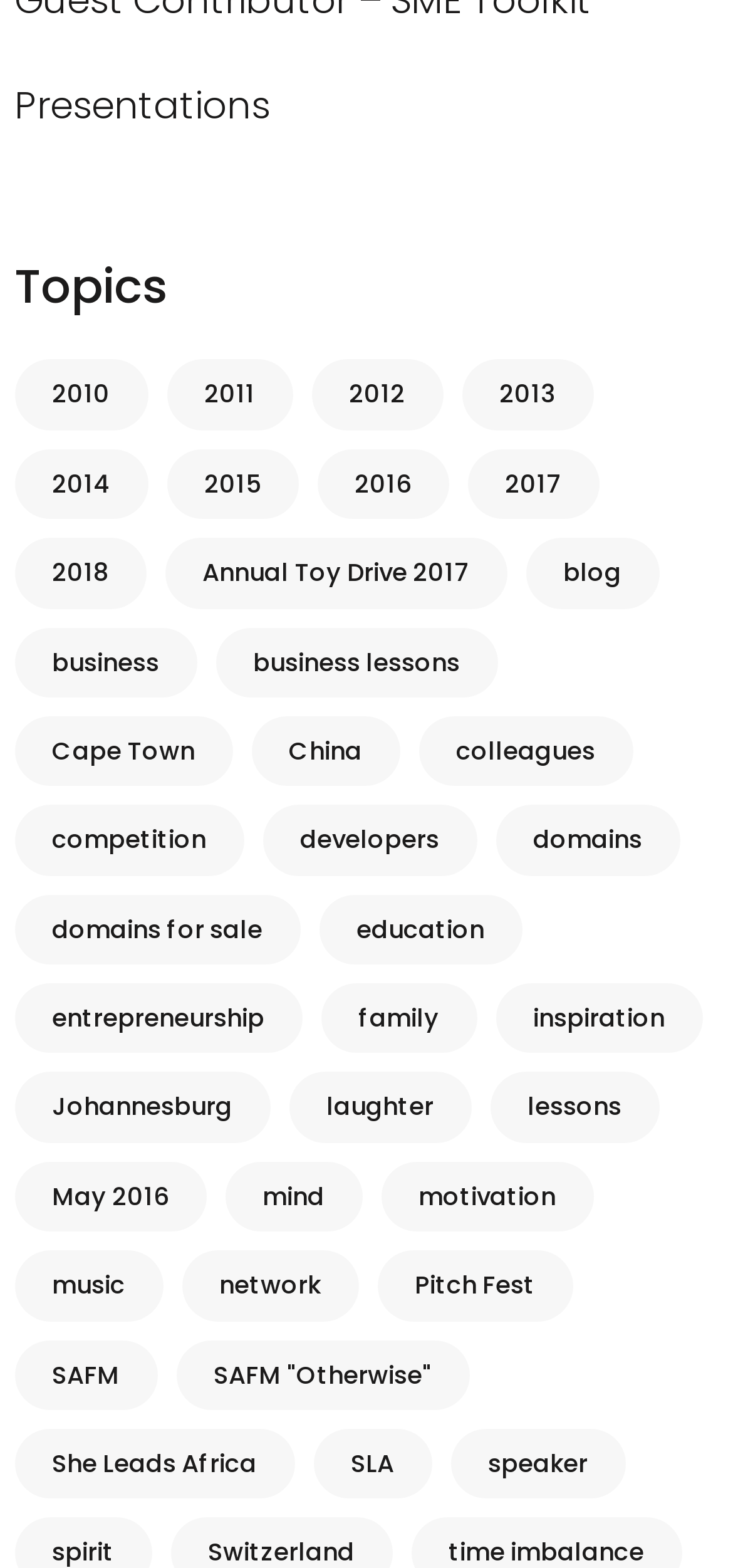Find the bounding box coordinates for the UI element that matches this description: "Annual Toy Drive 2017".

[0.225, 0.343, 0.692, 0.388]